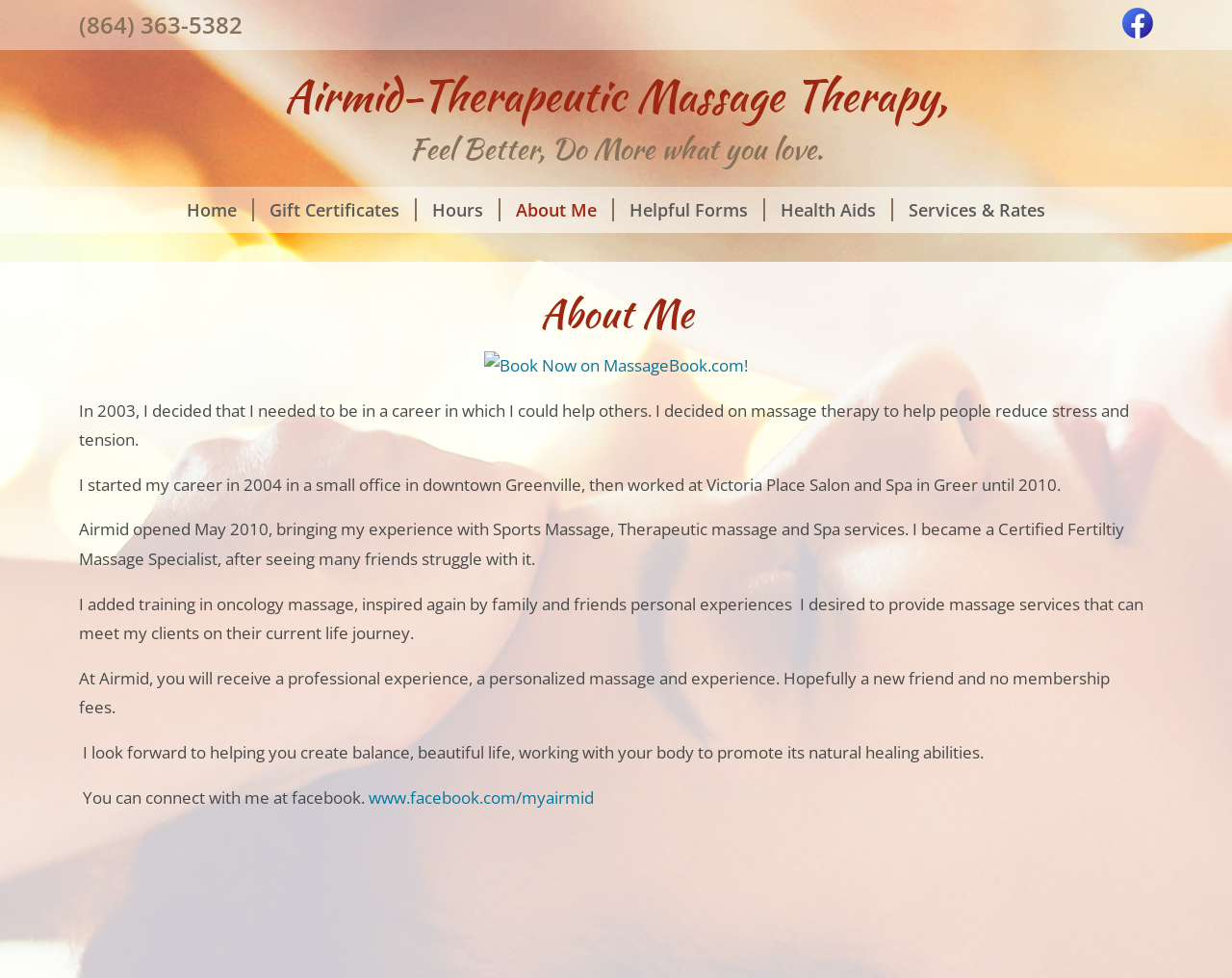Provide an in-depth caption for the webpage.

This webpage is about Antoinette Dyer, a massage therapist in Taylors, SC. At the top, there is a phone number, (864) 363-5382, and a Facebook link with an accompanying Facebook icon on the right side. Below the phone number, there are two lines of text: "Airmid-Therapeutic Massage Therapy" and "Feel Better, Do More what you love." 

On the left side, there is a navigation menu with seven links: "Home", "Gift Certificates", "Hours", "About Me", "Helpful Forms", "Health Aids", and "Services & Rates". 

The main content of the webpage is about Antoinette Dyer's background and experience as a massage therapist. There is a heading "About Me" followed by a paragraph about her decision to pursue a career in massage therapy. Below this, there are several paragraphs describing her career path, including her experience working in different offices and spas, and her certifications in various massage techniques. 

On the right side, there is a "Book Now on MassageBook.com!" link with an accompanying image. At the bottom, there is a paragraph about Antoinette's approach to massage therapy and her goal of helping clients achieve balance and promote natural healing. Finally, there is a mention of connecting with her on Facebook, with a link to her Facebook page.